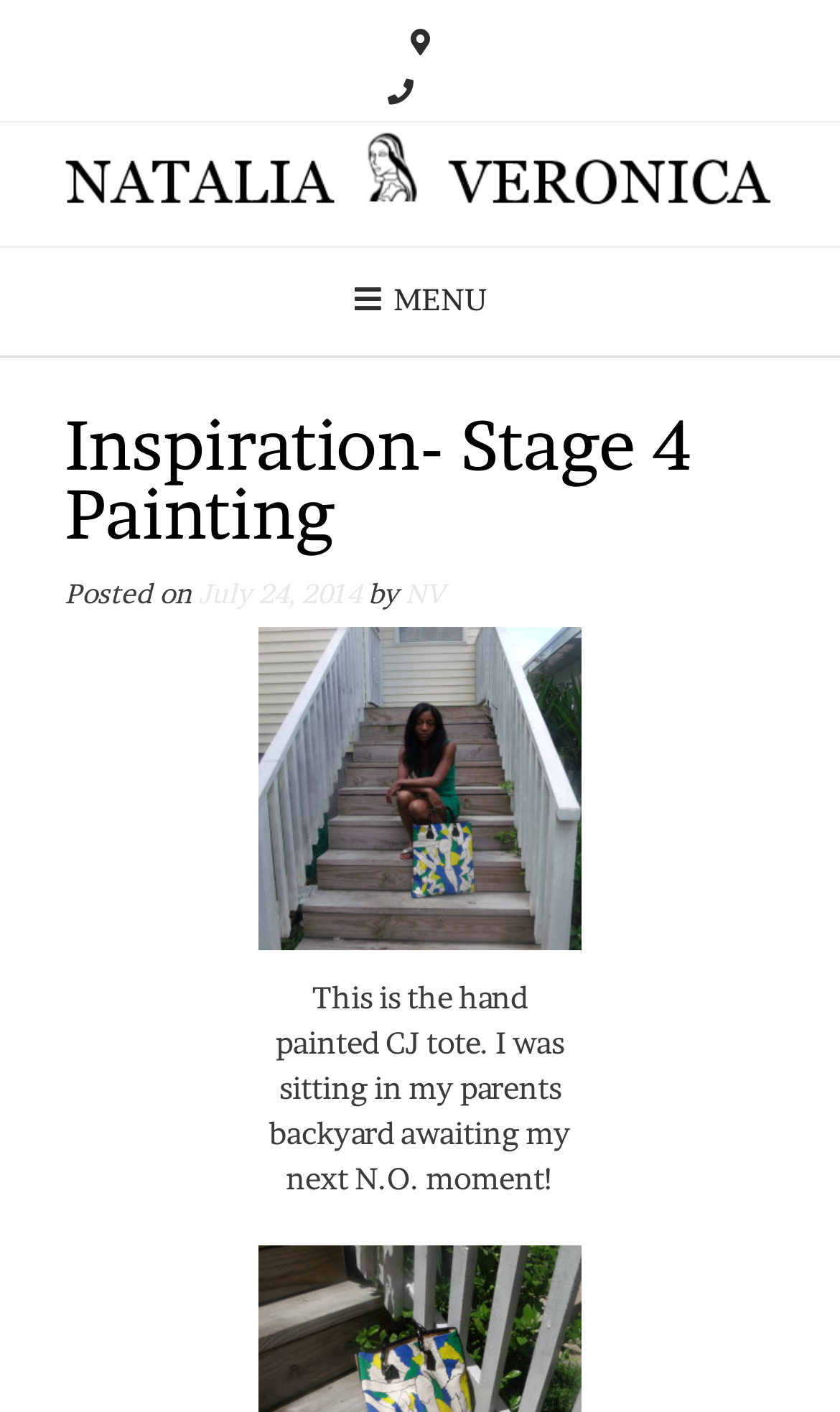Where was the author when they created the tote?
Using the image as a reference, answer with just one word or a short phrase.

parents backyard